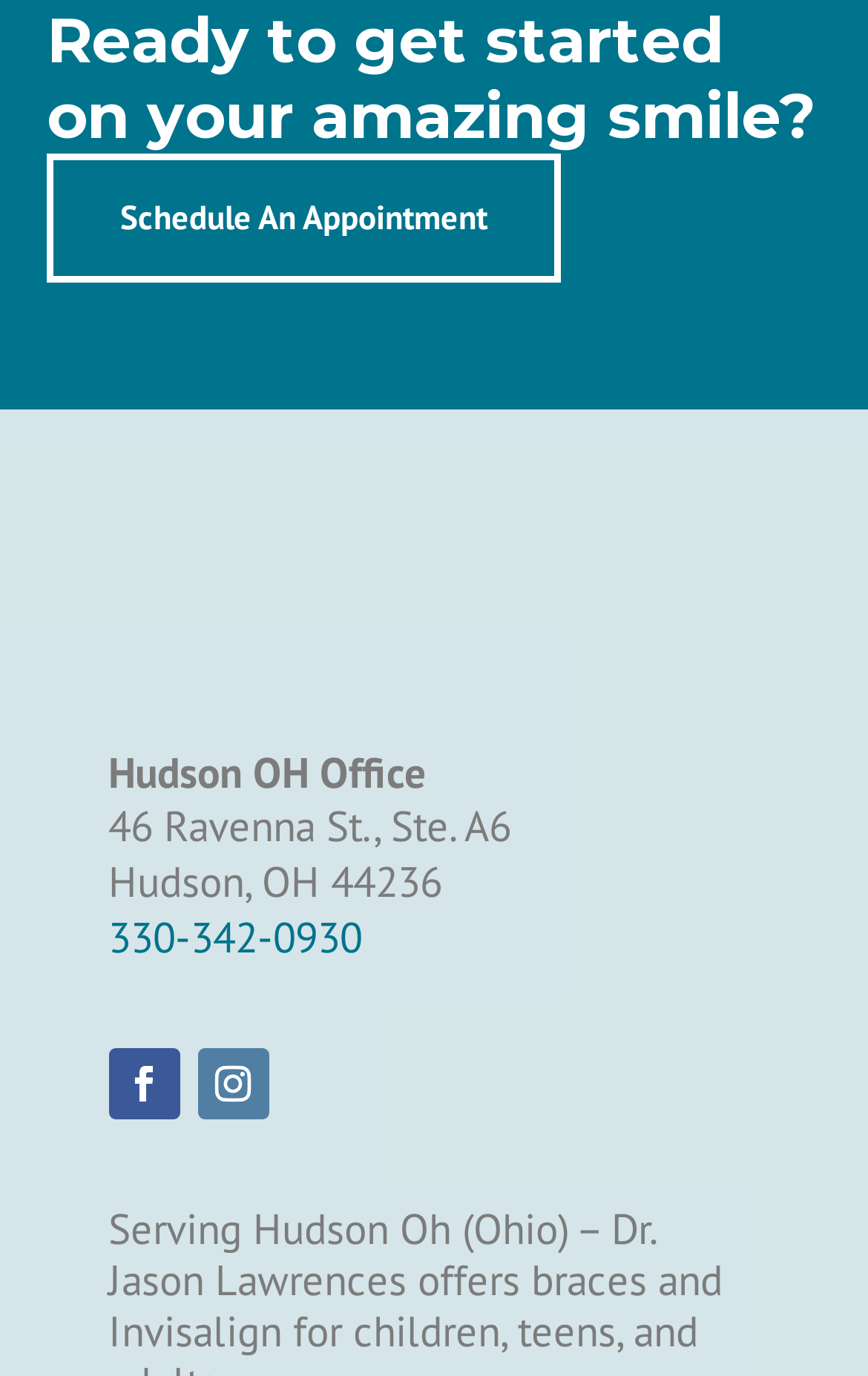How many social media links are there?
Using the image provided, answer with just one word or phrase.

2